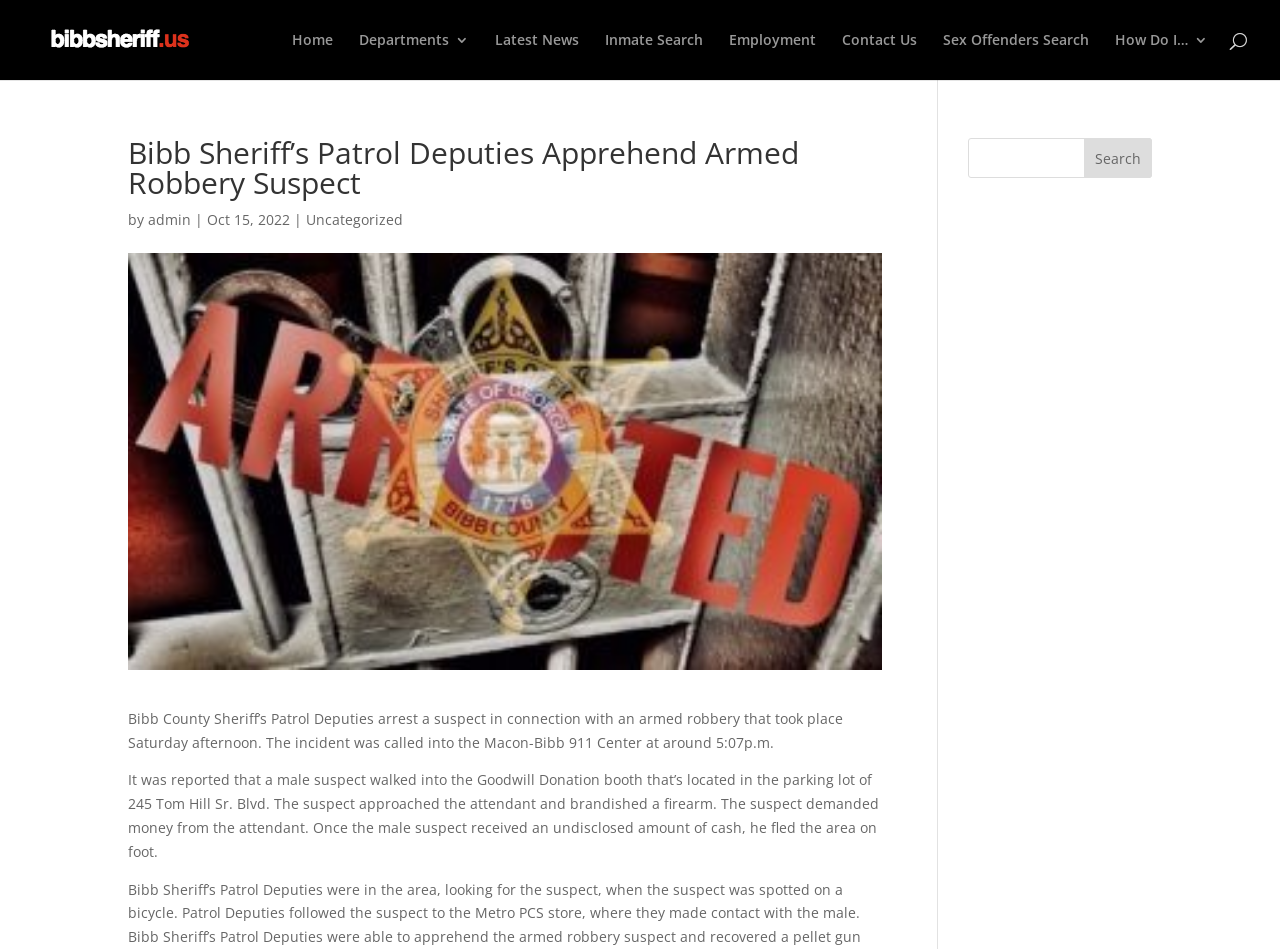Given the element description How Do I…, identify the bounding box coordinates for the UI element on the webpage screenshot. The format should be (top-left x, top-left y, bottom-right x, bottom-right y), with values between 0 and 1.

[0.871, 0.035, 0.944, 0.084]